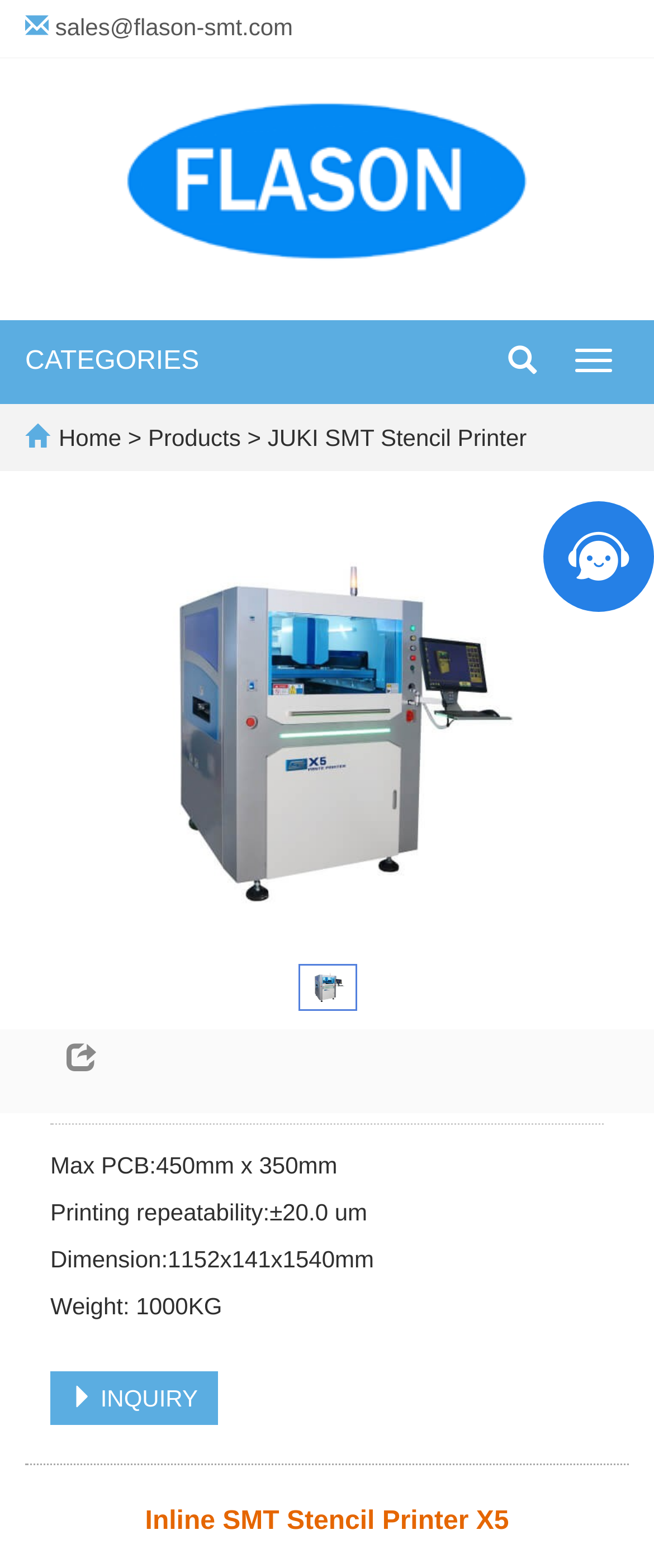Locate the bounding box coordinates of the element that needs to be clicked to carry out the instruction: "Toggle navigation". The coordinates should be given as four float numbers ranging from 0 to 1, i.e., [left, top, right, bottom].

[0.854, 0.213, 0.962, 0.247]